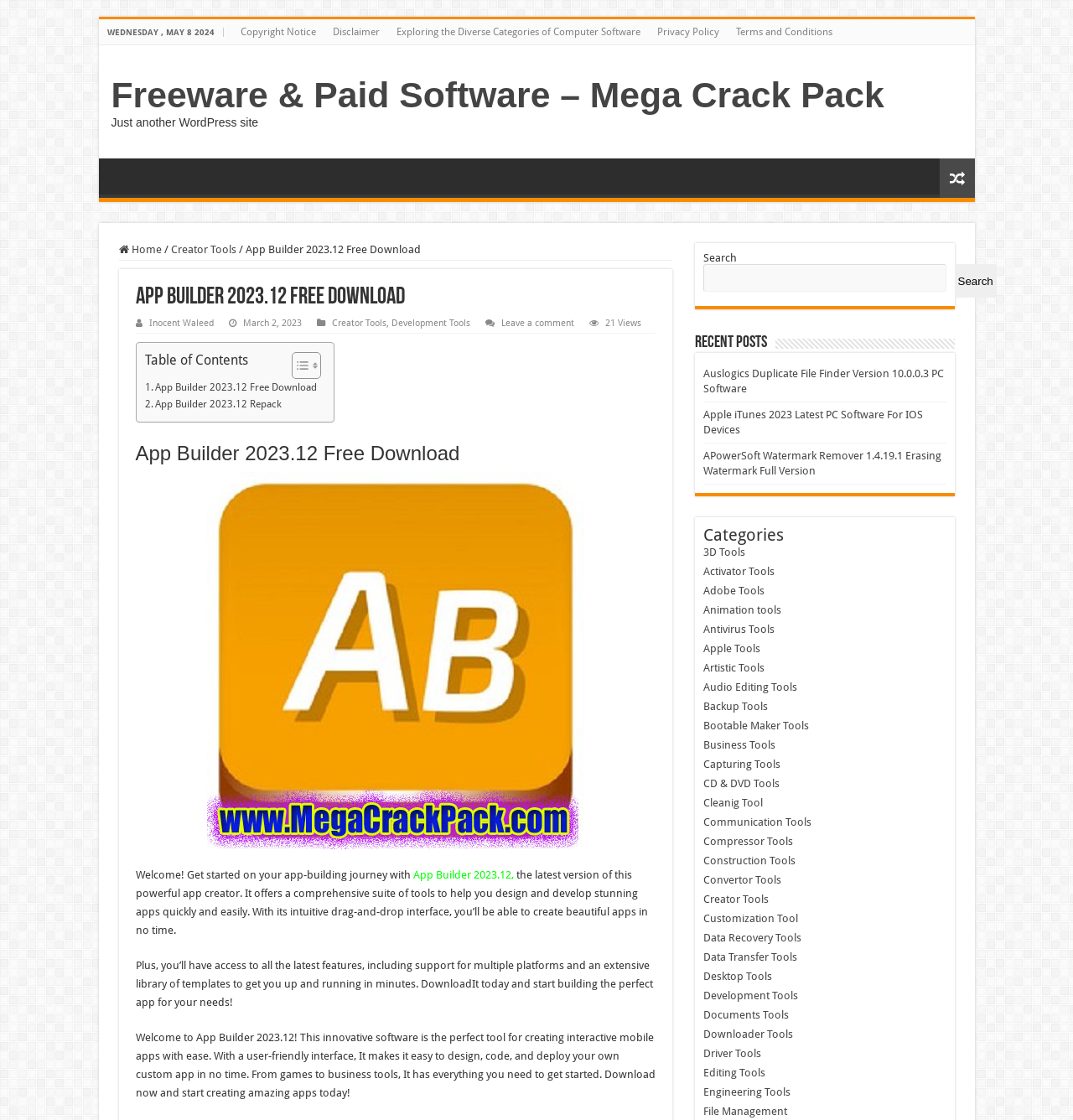Based on the image, provide a detailed and complete answer to the question: 
What is the name of the app builder software?

The name of the app builder software can be found in the heading 'App Builder 2023.12 Free Download' which is located at the top of the webpage, and also in the image description 'App Builder 2023.12 Free Download' which is below the heading.